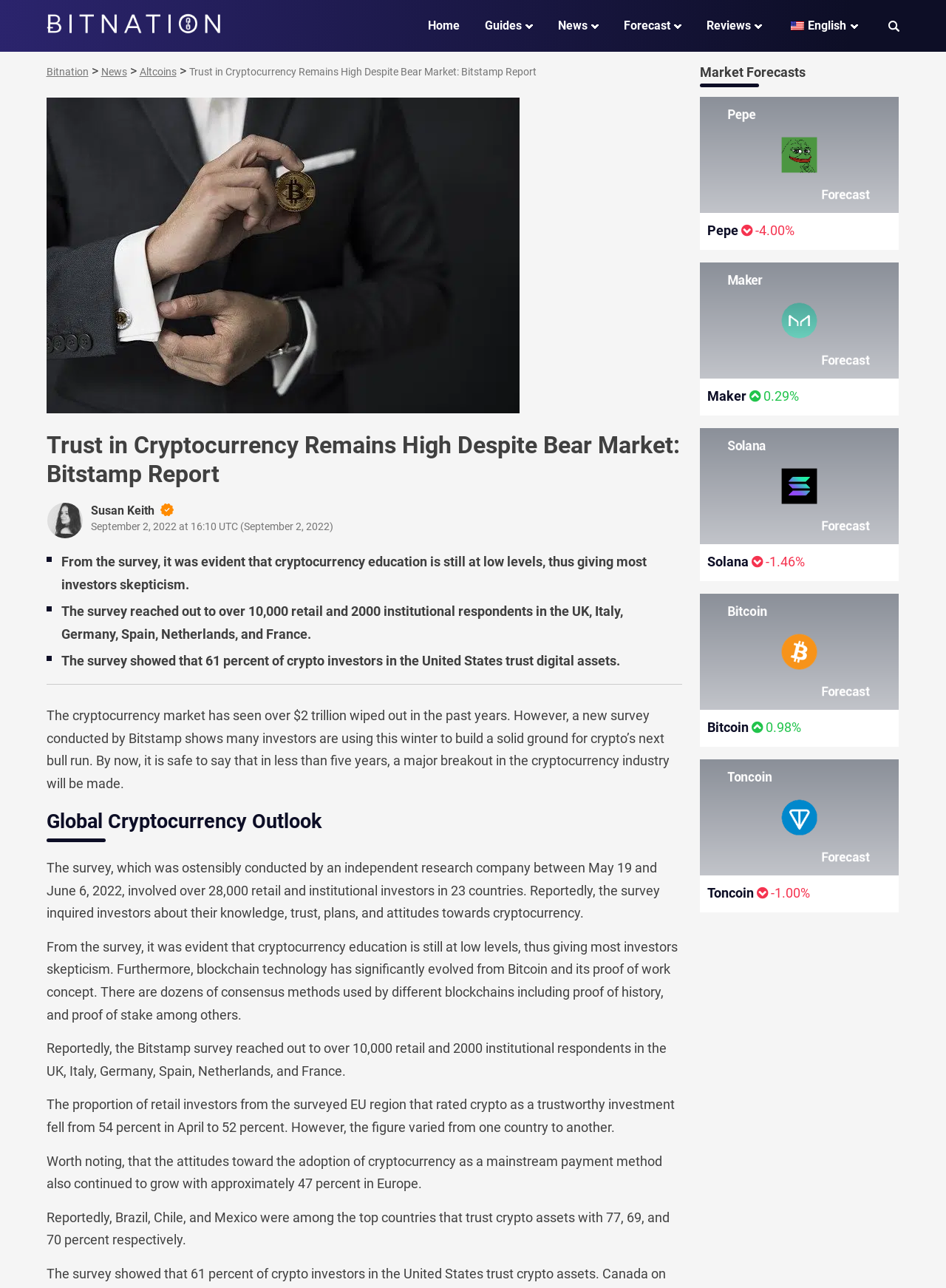Kindly determine the bounding box coordinates for the clickable area to achieve the given instruction: "Contact Us".

None